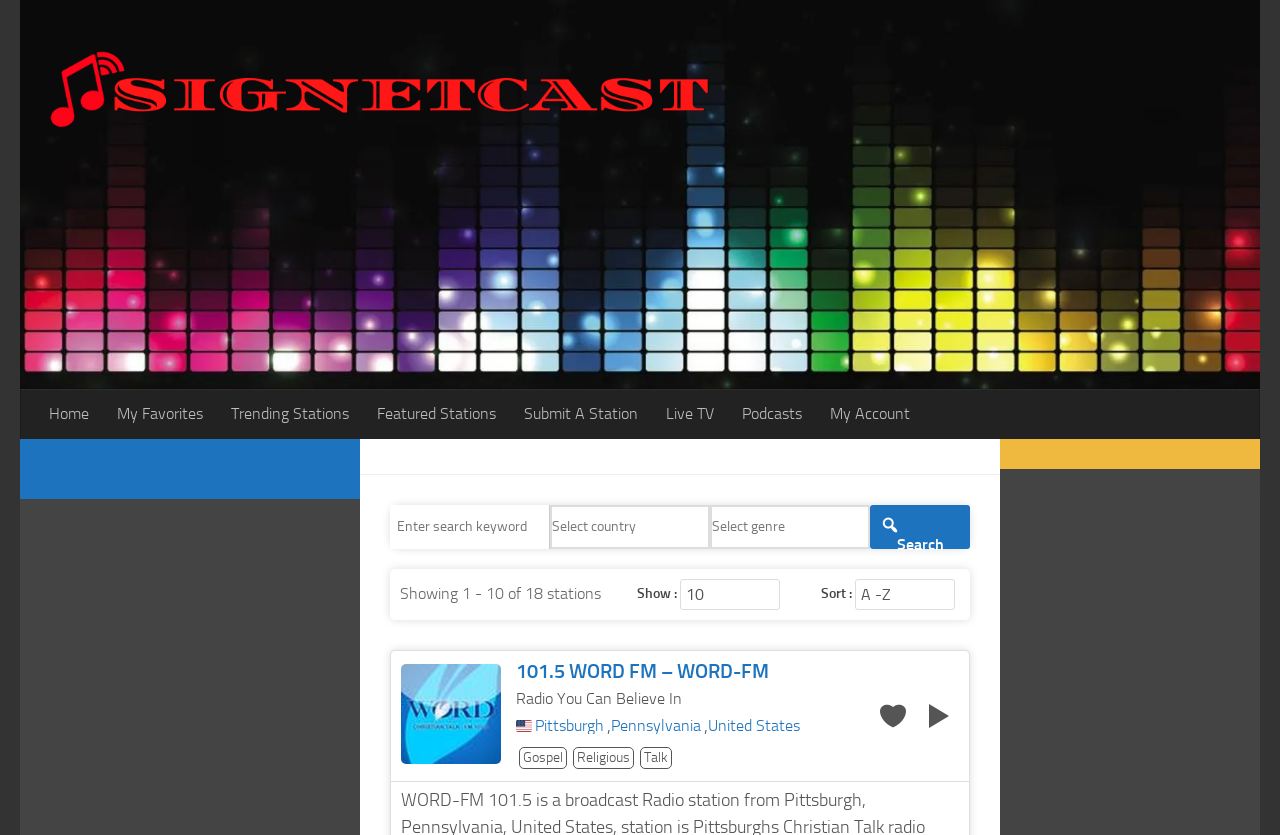Find the UI element described as: "Trending Stations" and predict its bounding box coordinates. Ensure the coordinates are four float numbers between 0 and 1, [left, top, right, bottom].

[0.17, 0.465, 0.284, 0.525]